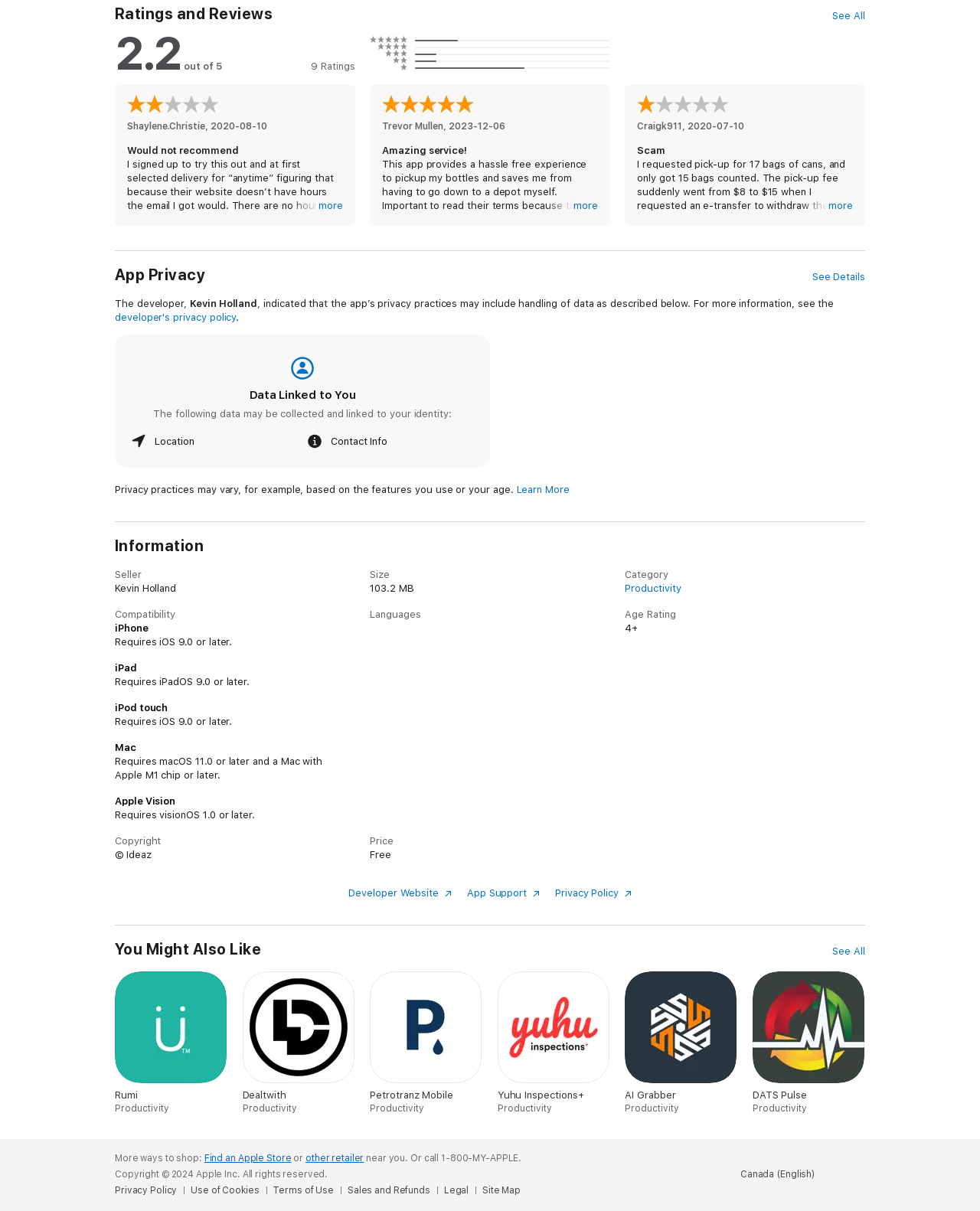Locate the bounding box coordinates of the clickable area needed to fulfill the instruction: "Click See All".

[0.85, 0.008, 0.883, 0.019]